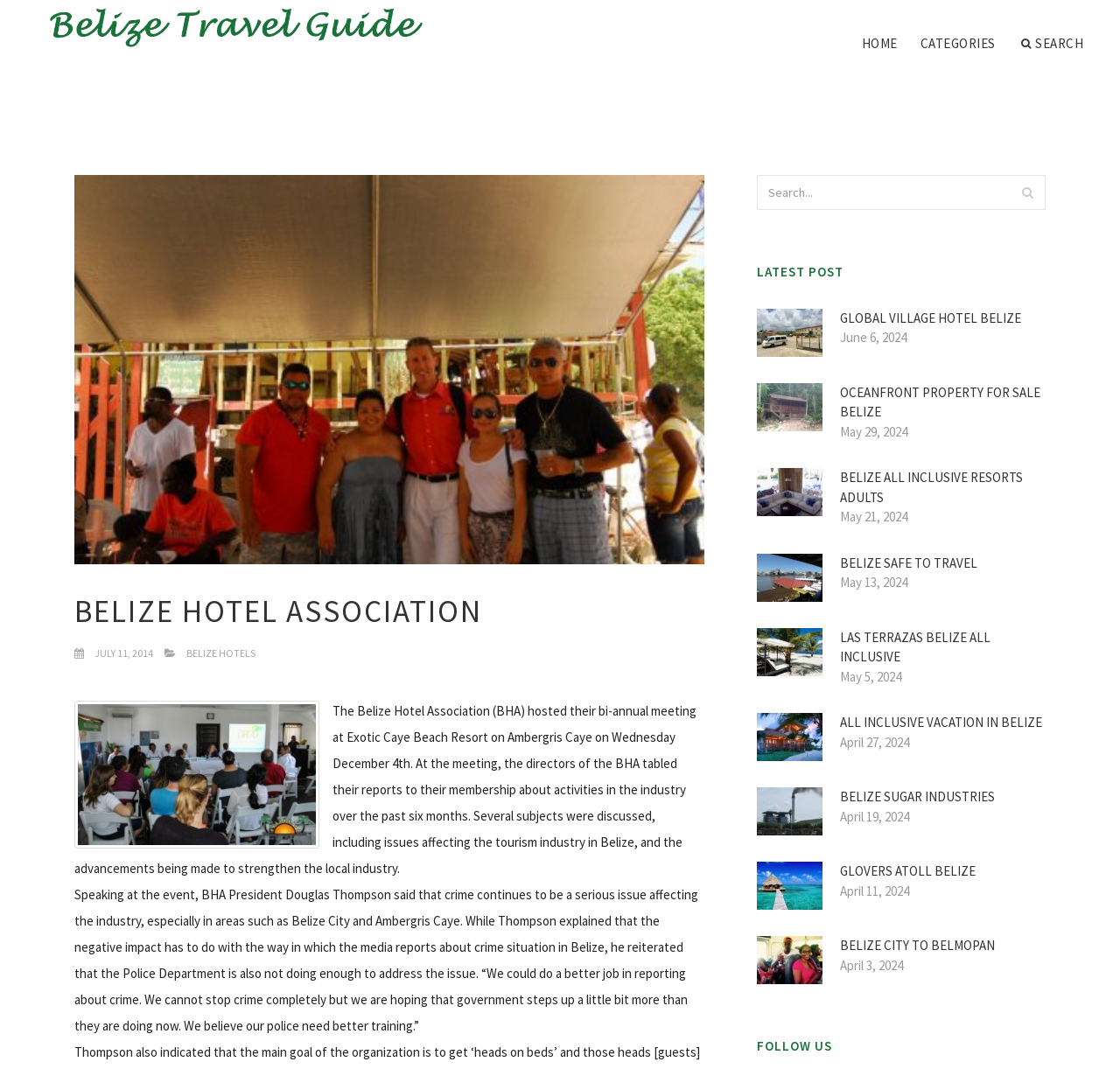Refer to the image and provide an in-depth answer to the question: 
What is the topic of the latest post?

The topic of the latest post can be found in the link element 'Global Village Hotel Belize' with bounding box coordinates [0.676, 0.302, 0.734, 0.317]. It is also accompanied by an image with the same name.